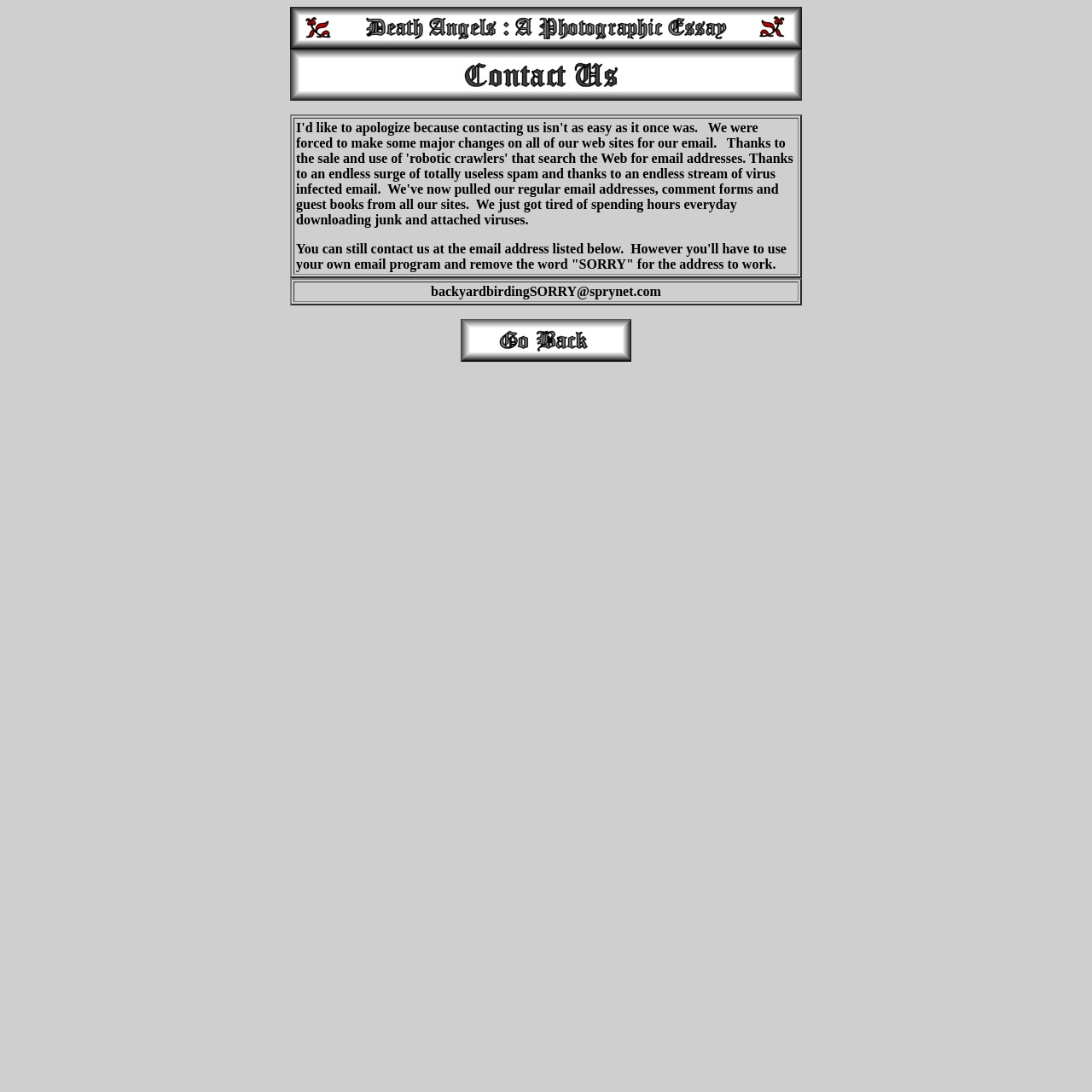Identify the bounding box for the described UI element. Provide the coordinates in (top-left x, top-left y, bottom-right x, bottom-right y) format with values ranging from 0 to 1: alt="goback.jpg (4029 bytes)"

[0.422, 0.32, 0.578, 0.334]